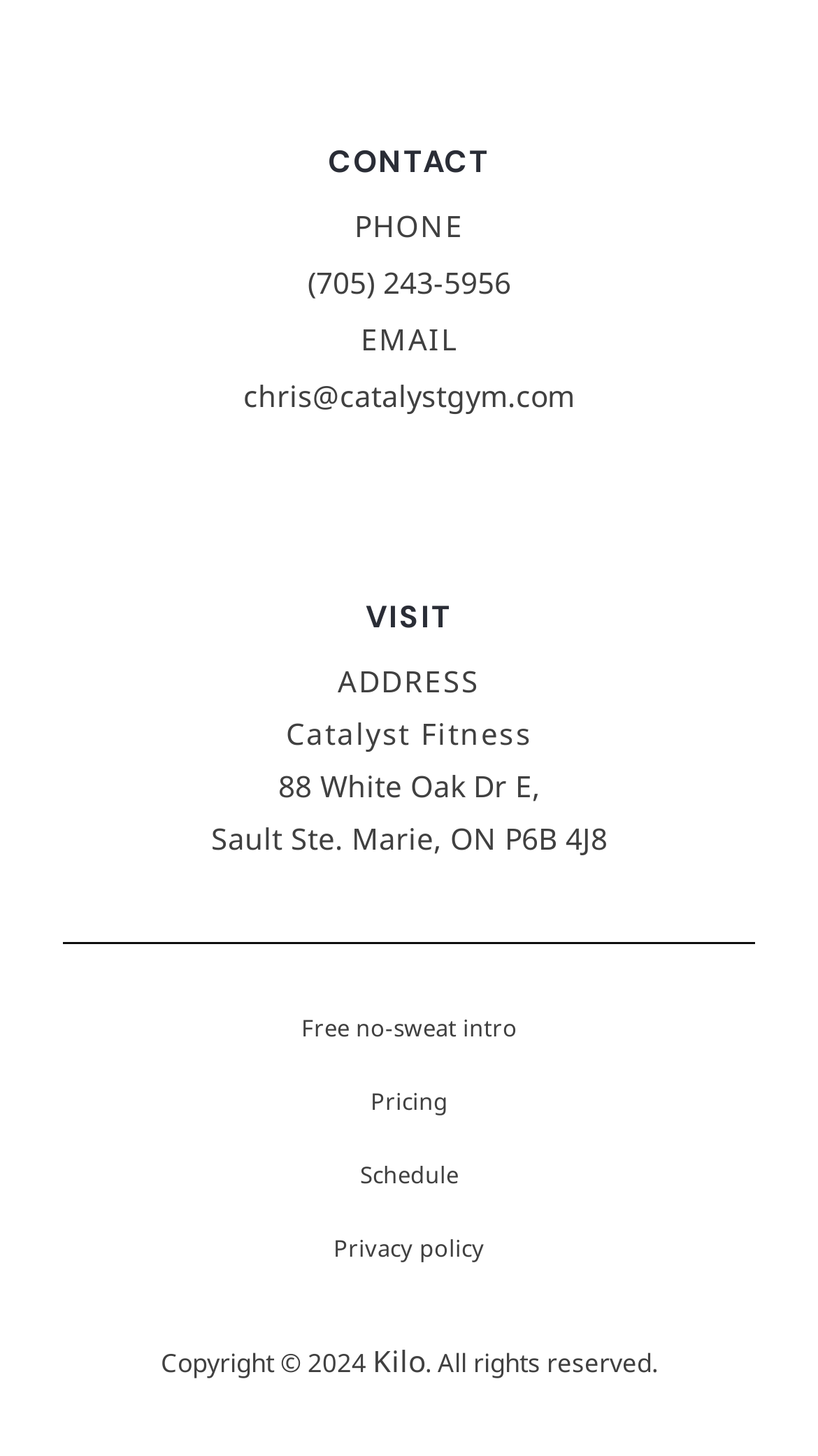Please indicate the bounding box coordinates for the clickable area to complete the following task: "View contact information". The coordinates should be specified as four float numbers between 0 and 1, i.e., [left, top, right, bottom].

[0.077, 0.089, 0.923, 0.138]